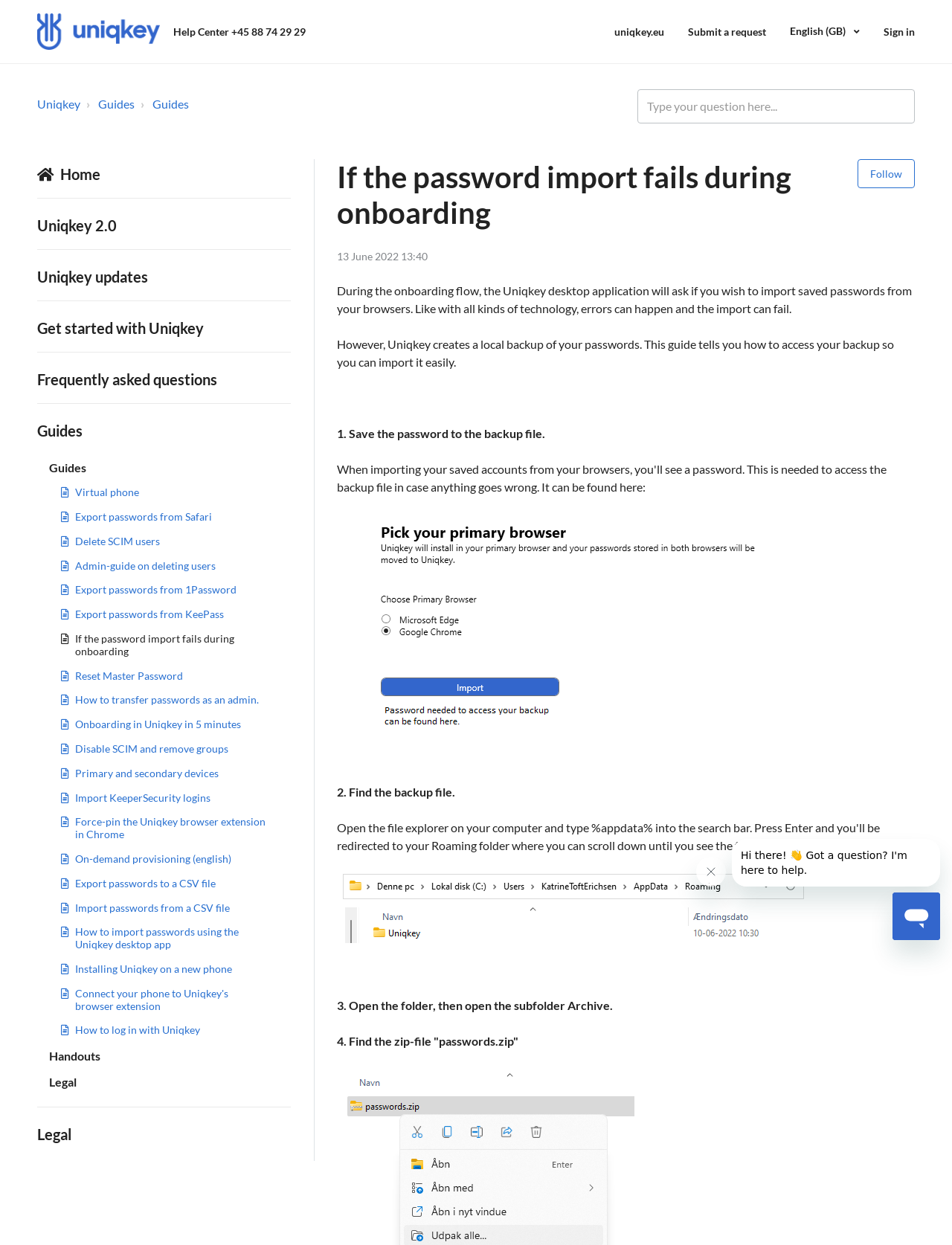Indicate the bounding box coordinates of the element that needs to be clicked to satisfy the following instruction: "Click the 'Sign in' button". The coordinates should be four float numbers between 0 and 1, i.e., [left, top, right, bottom].

[0.928, 0.014, 0.961, 0.036]